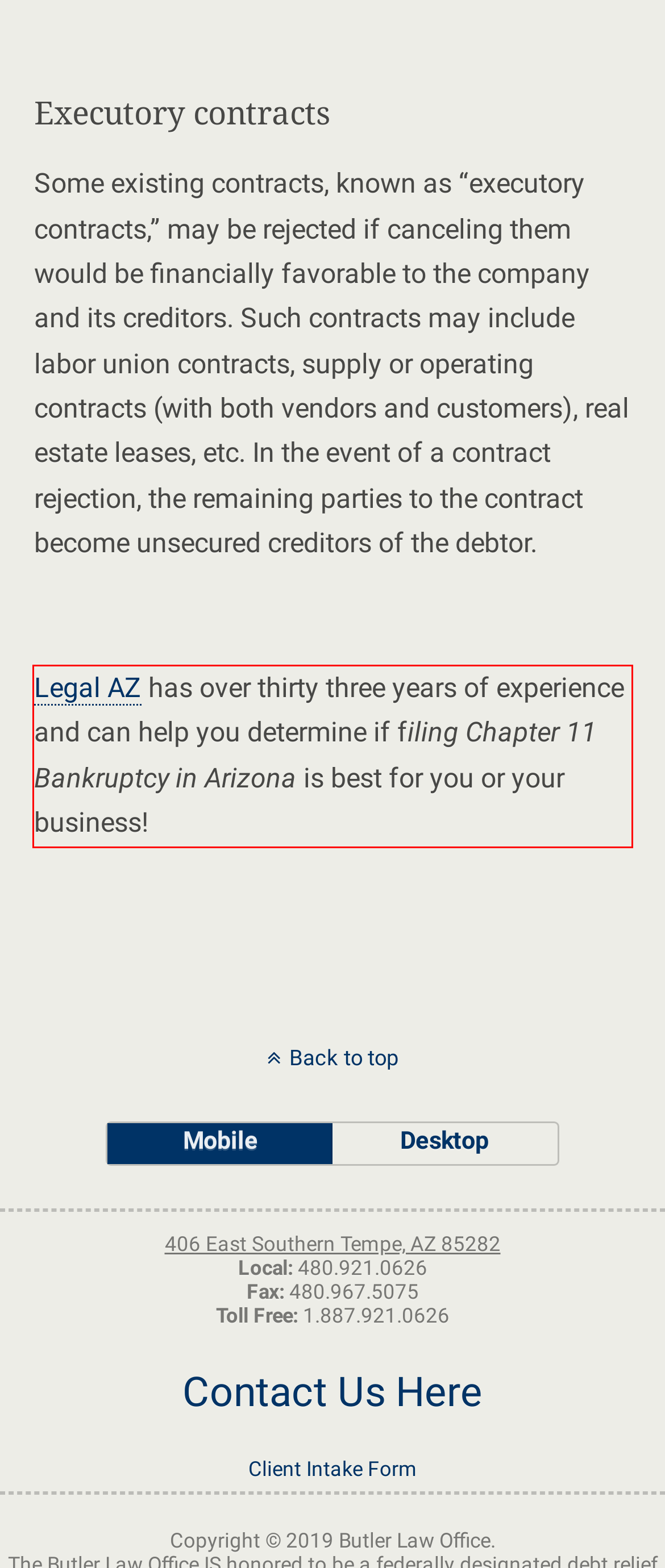You have a screenshot of a webpage where a UI element is enclosed in a red rectangle. Perform OCR to capture the text inside this red rectangle.

Legal AZ has over thirty three years of experience and can help you determine if filing Chapter 11 Bankruptcy in Arizona is best for you or your business!